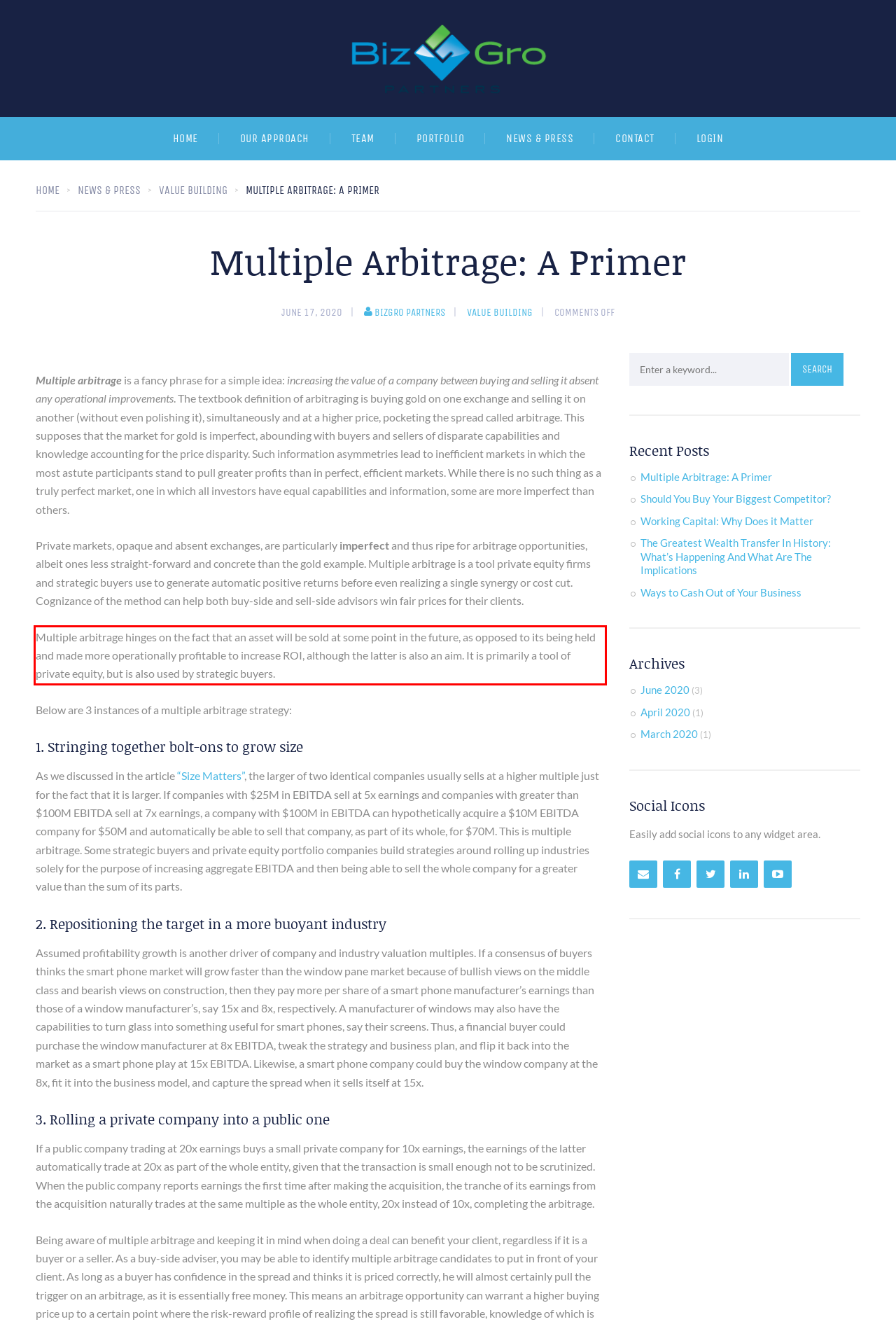Please perform OCR on the text within the red rectangle in the webpage screenshot and return the text content.

Multiple arbitrage hinges on the fact that an asset will be sold at some point in the future, as opposed to its being held and made more operationally profitable to increase ROI, although the latter is also an aim. It is primarily a tool of private equity, but is also used by strategic buyers.